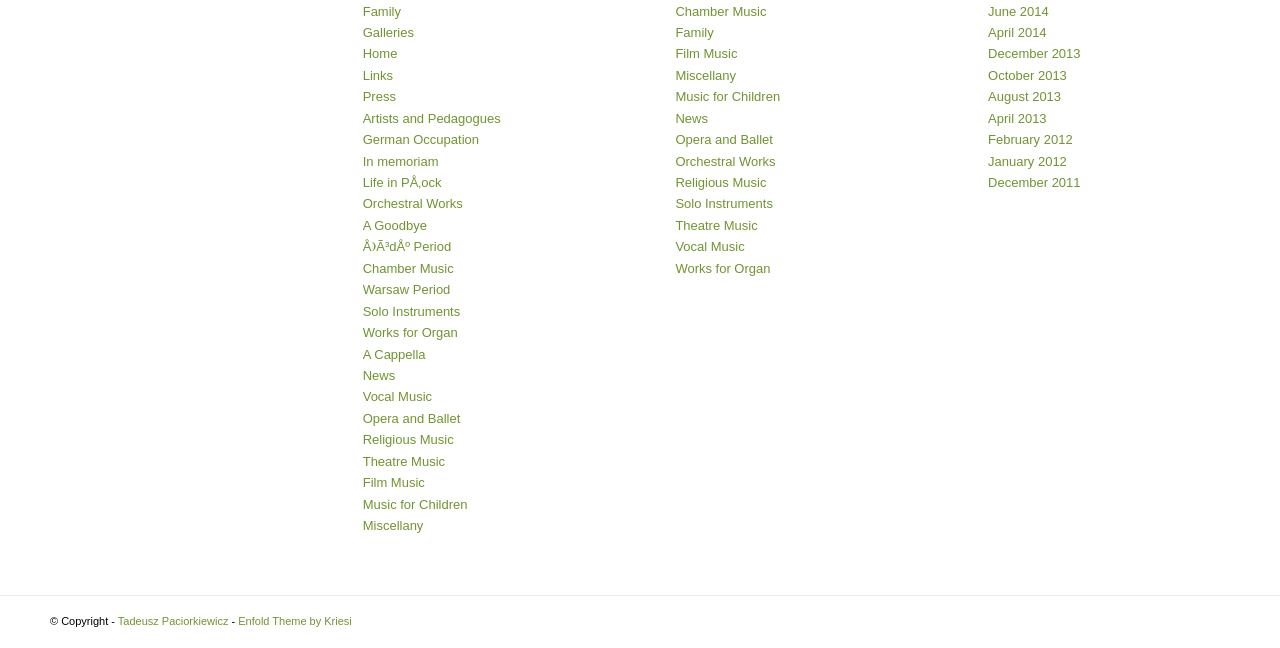Please provide a comprehensive response to the question based on the details in the image: What is the name of the person associated with the website's content?

The link 'Tadeusz Paciorkiewicz' at the bottom of the webpage, next to the copyright information, suggests that this person is associated with the website's content.